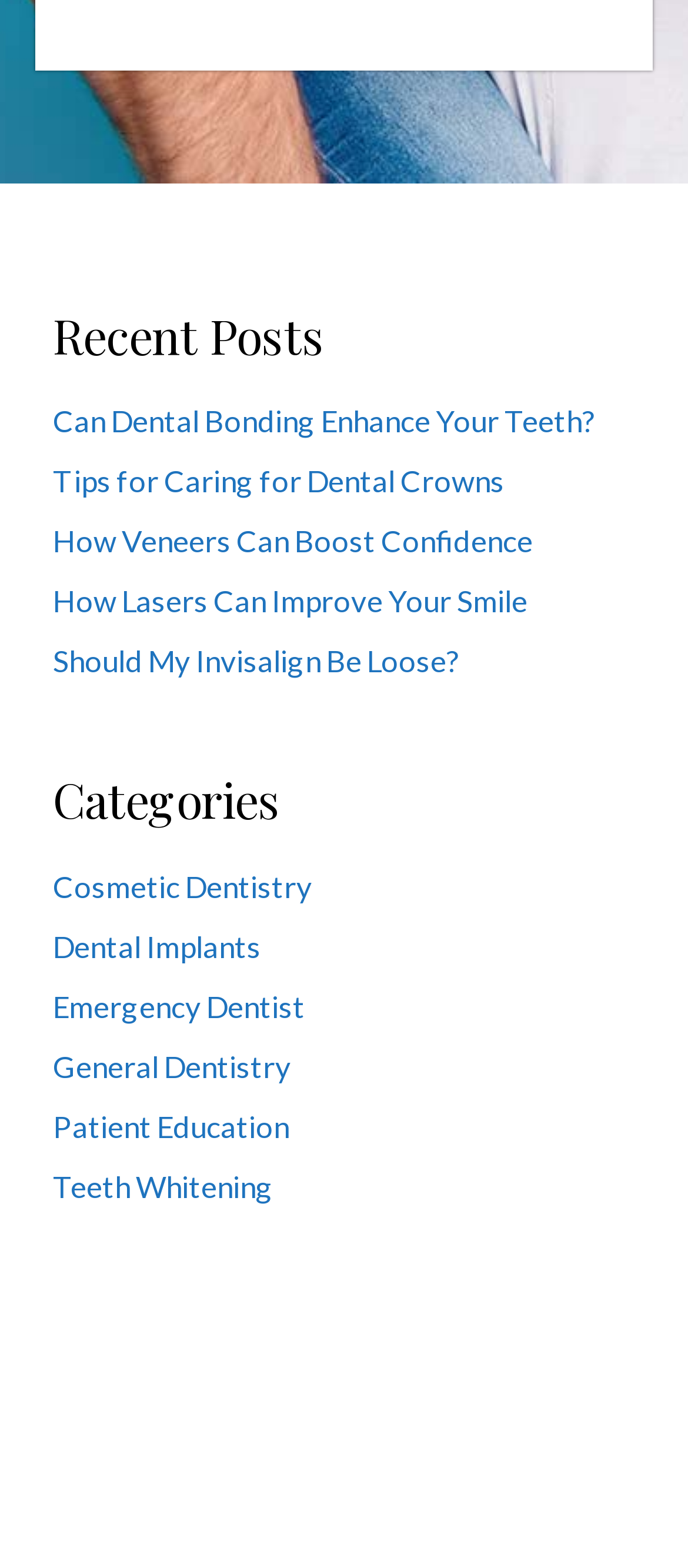What is the topic of the first recent post?
Look at the image and answer with only one word or phrase.

Dental Bonding